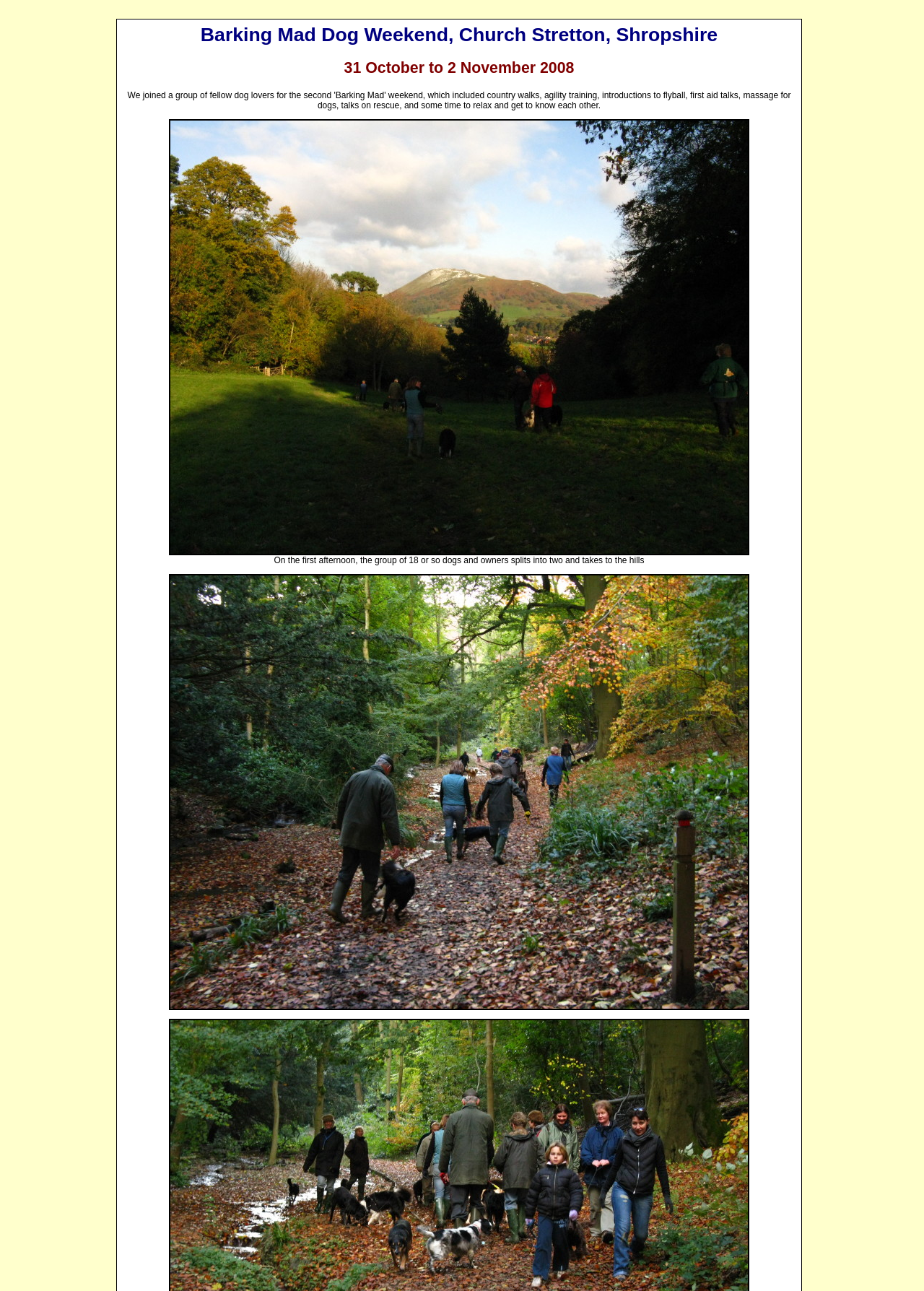Produce an extensive caption that describes everything on the webpage.

The webpage is about the "Barking Mad Dog Weekend" event, which took place in Church Stretton, Shropshire, from October 31 to November 2, 2008. 

At the top of the page, there is a heading that displays the event's title, "Barking Mad Dog Weekend, Church Stretton, Shropshire", followed by a secondary heading that shows the event dates. 

Below the headings, there is a large image that occupies most of the page's width, taking up about a third of the page's height. 

Underneath the image, there is a paragraph of text that describes the event, stating that on the first afternoon, the group of dogs and owners splits into two and takes to the hills. 

Further down, there is another image, similar in size to the first one, which likely shows more scenes from the event.